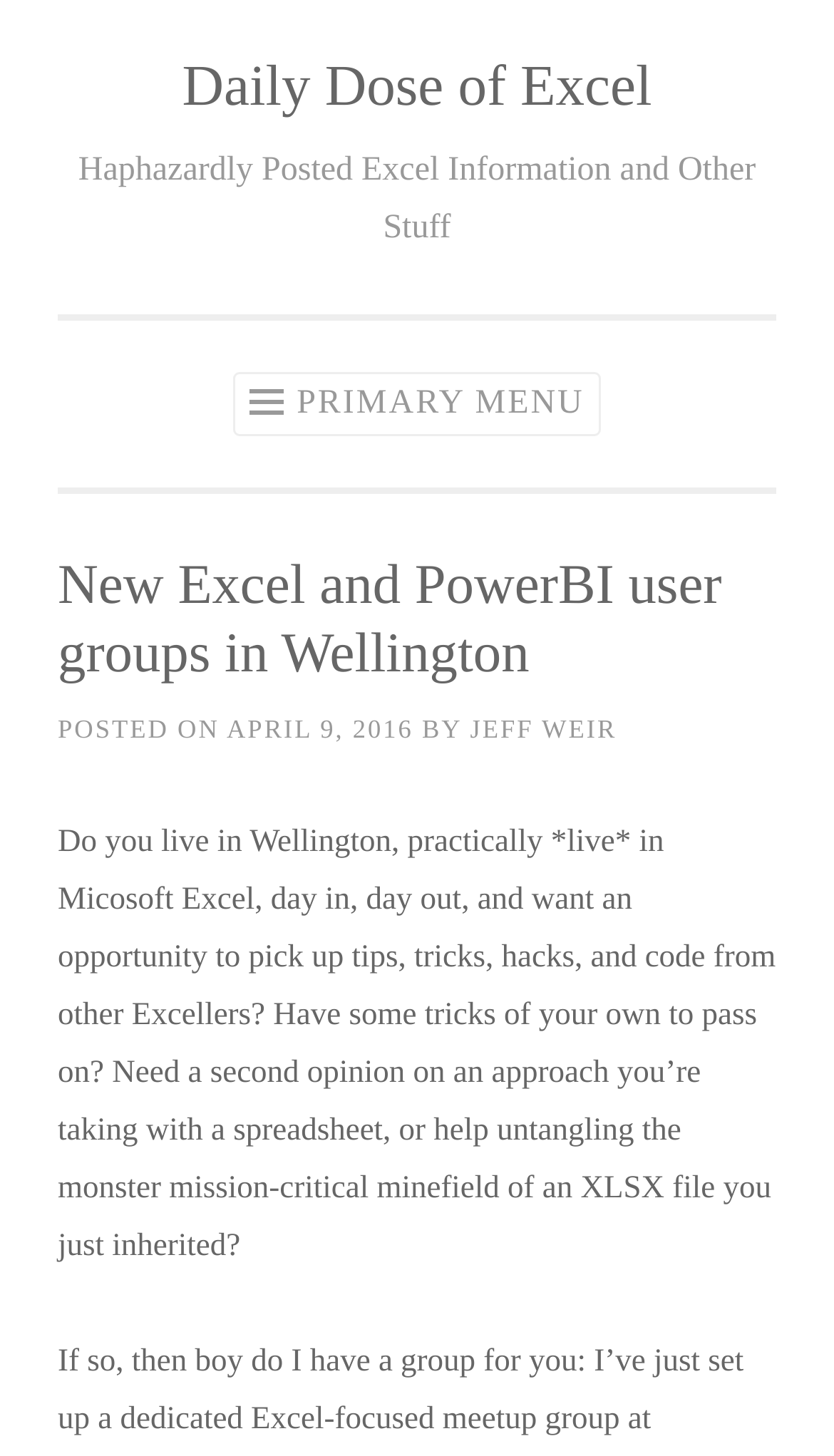Use the information in the screenshot to answer the question comprehensively: What is the date of the article?

I found the answer by looking at the link element with the text 'APRIL 9, 2016' which is located near the 'POSTED ON' text, indicating that the article was posted on April 9, 2016.